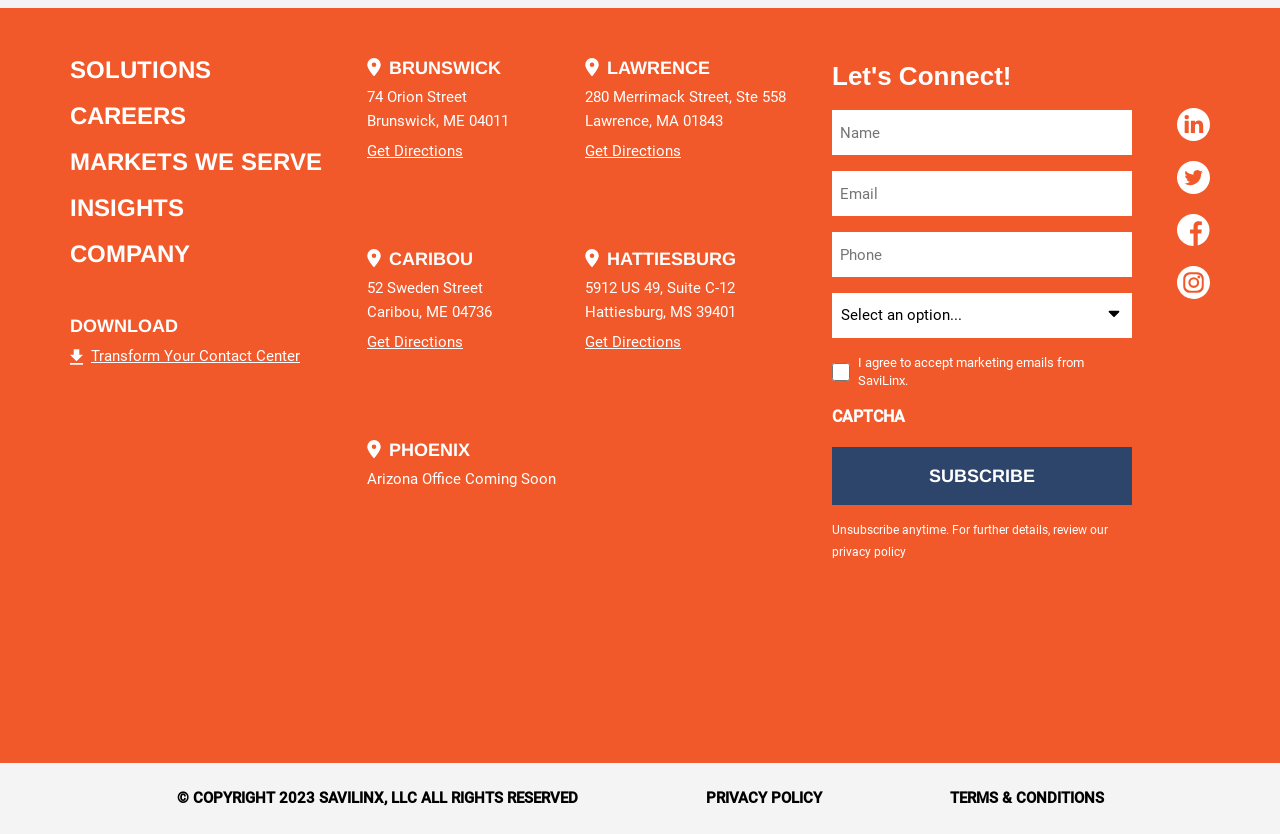Please determine the bounding box coordinates of the element's region to click in order to carry out the following instruction: "Enter your name in the input field". The coordinates should be four float numbers between 0 and 1, i.e., [left, top, right, bottom].

[0.65, 0.132, 0.884, 0.186]